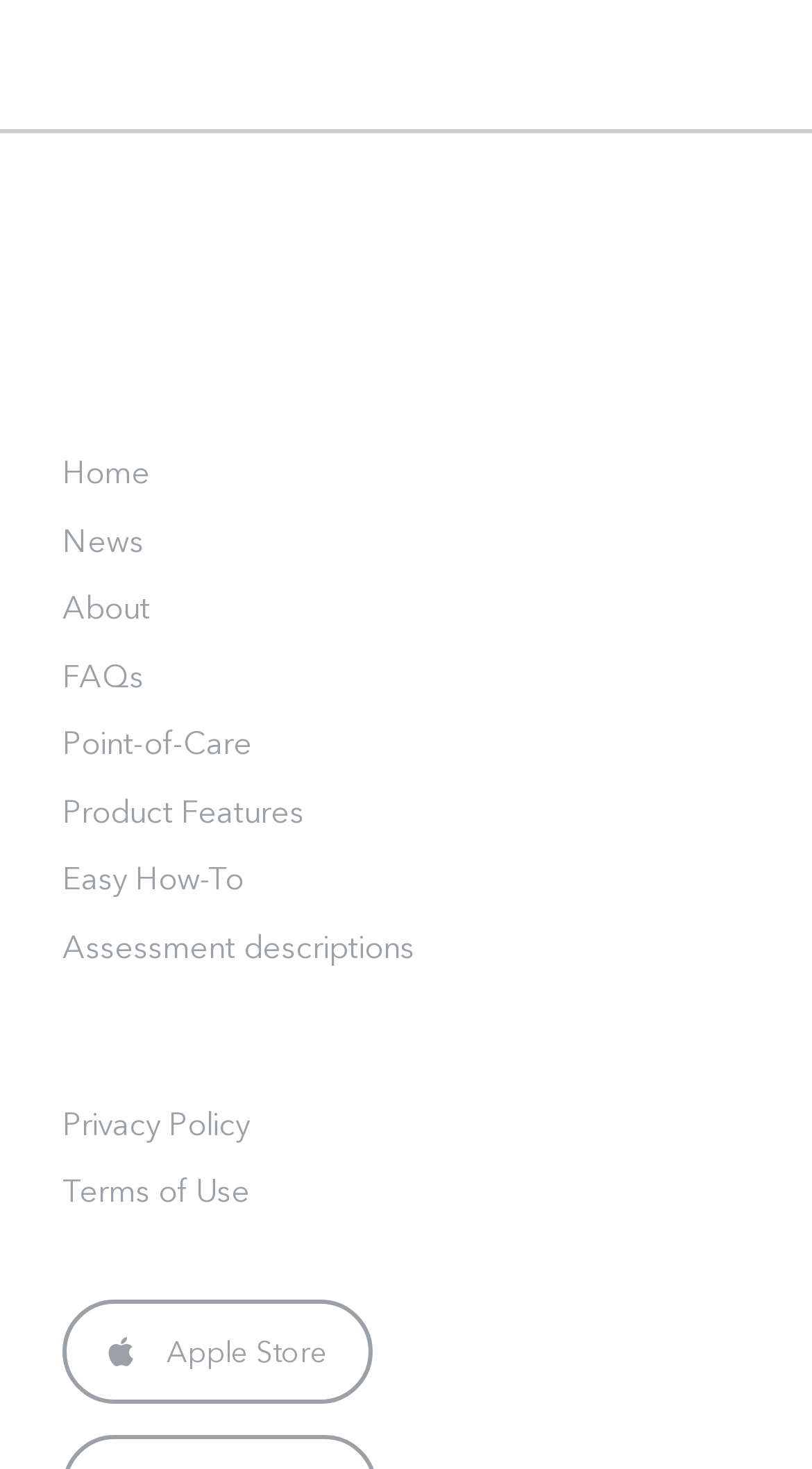Identify the bounding box coordinates of the area you need to click to perform the following instruction: "read news".

[0.077, 0.354, 0.177, 0.381]